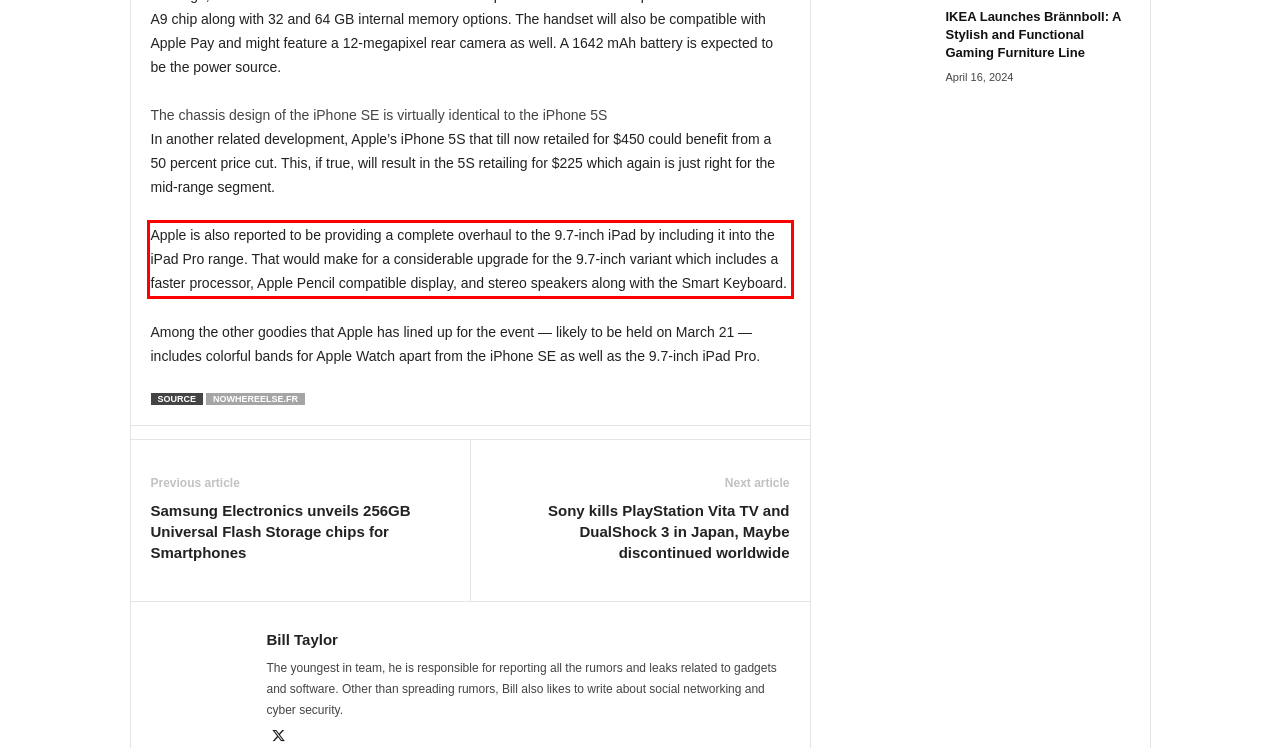You have a screenshot with a red rectangle around a UI element. Recognize and extract the text within this red bounding box using OCR.

Apple is also reported to be providing a complete overhaul to the 9.7-inch iPad by including it into the iPad Pro range. That would make for a considerable upgrade for the 9.7-inch variant which includes a faster processor, Apple Pencil compatible display, and stereo speakers along with the Smart Keyboard.